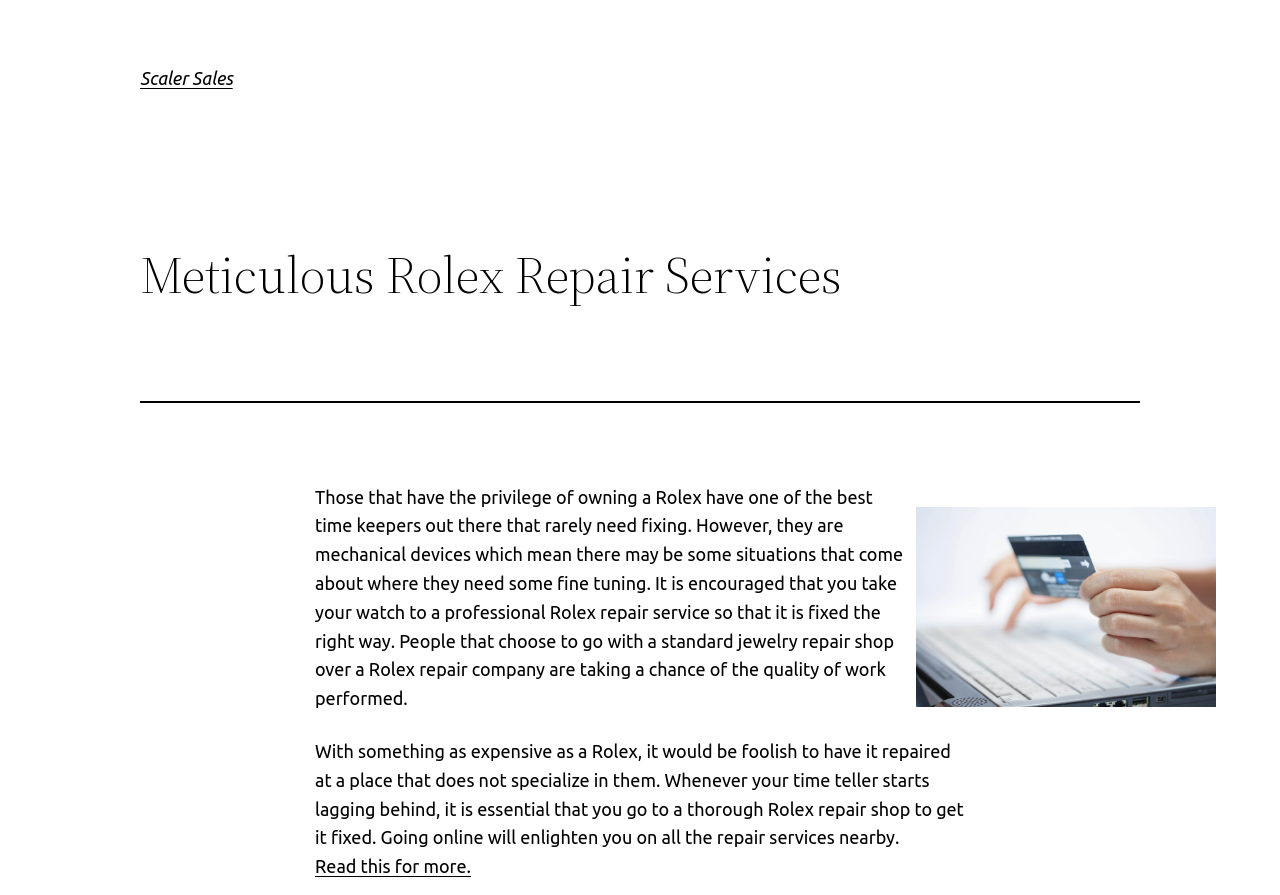Respond to the following question using a concise word or phrase: 
What is recommended for Rolex owners?

Take watch to professional repair service